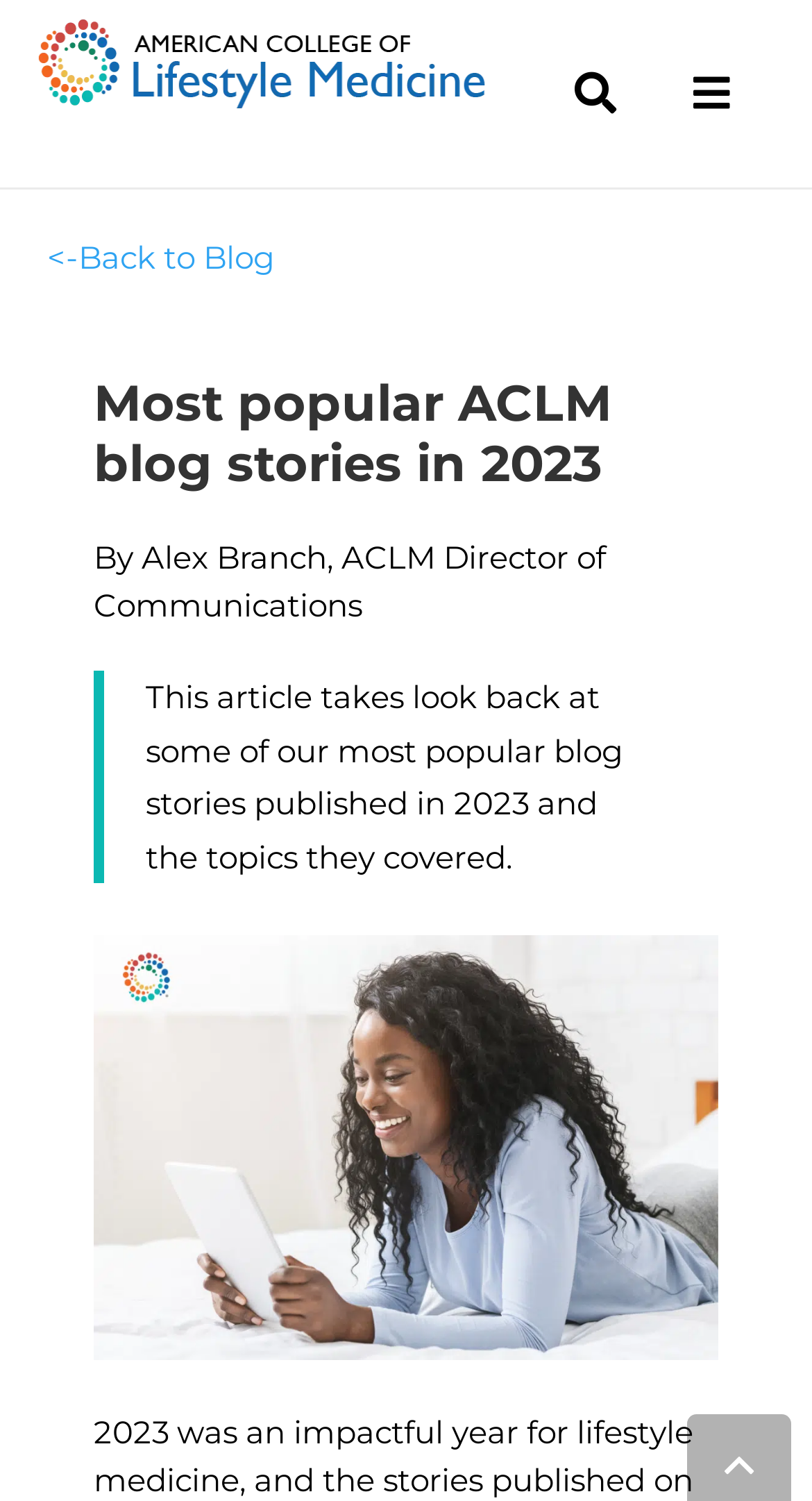Who is the author of the article?
Please use the image to provide an in-depth answer to the question.

The StaticText element mentions 'By Alex Branch, ACLM Director of Communications', which indicates that Alex Branch is the author of the article.